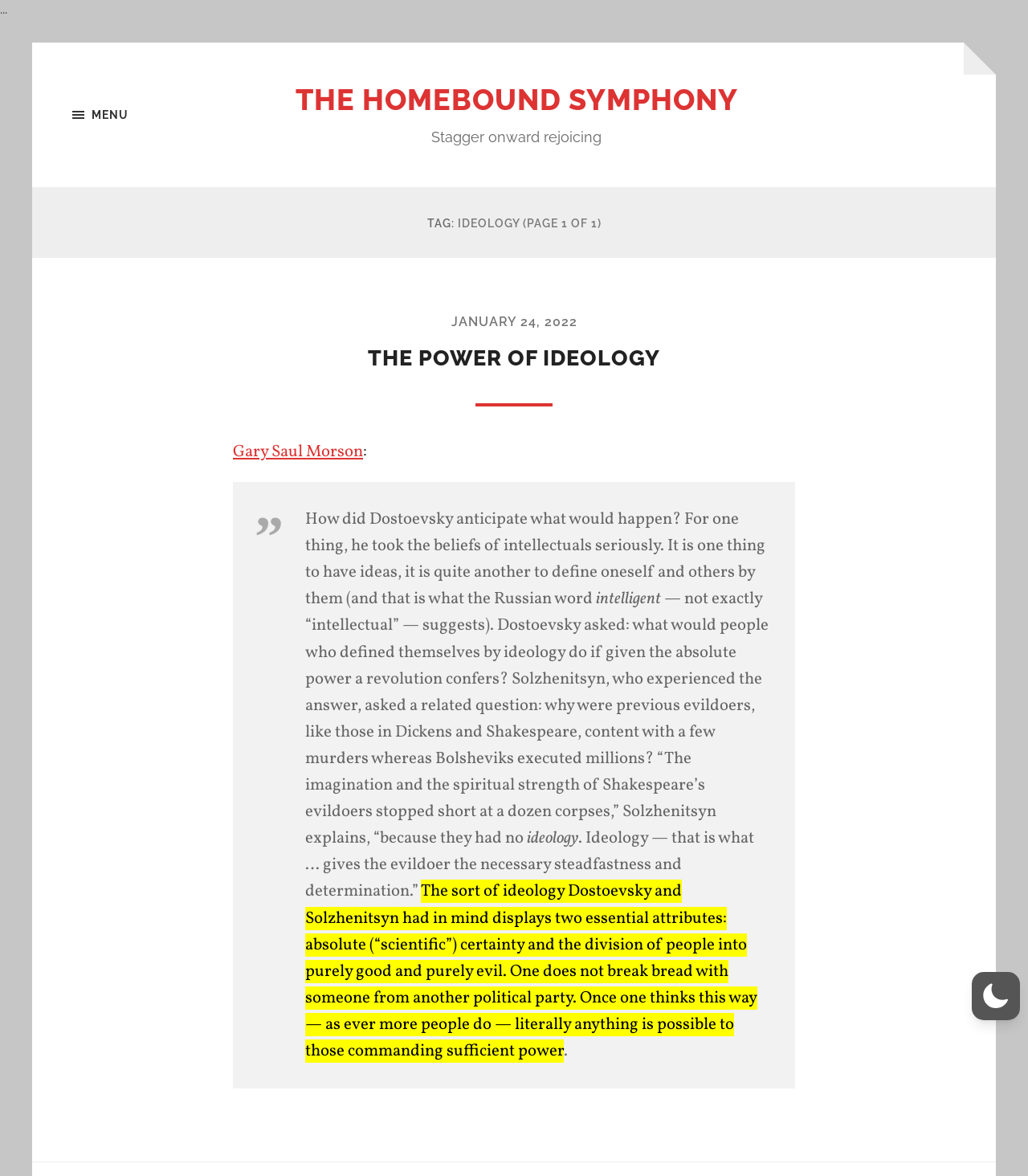What is the date mentioned in the article?
Please look at the screenshot and answer using one word or phrase.

JANUARY 24, 2022